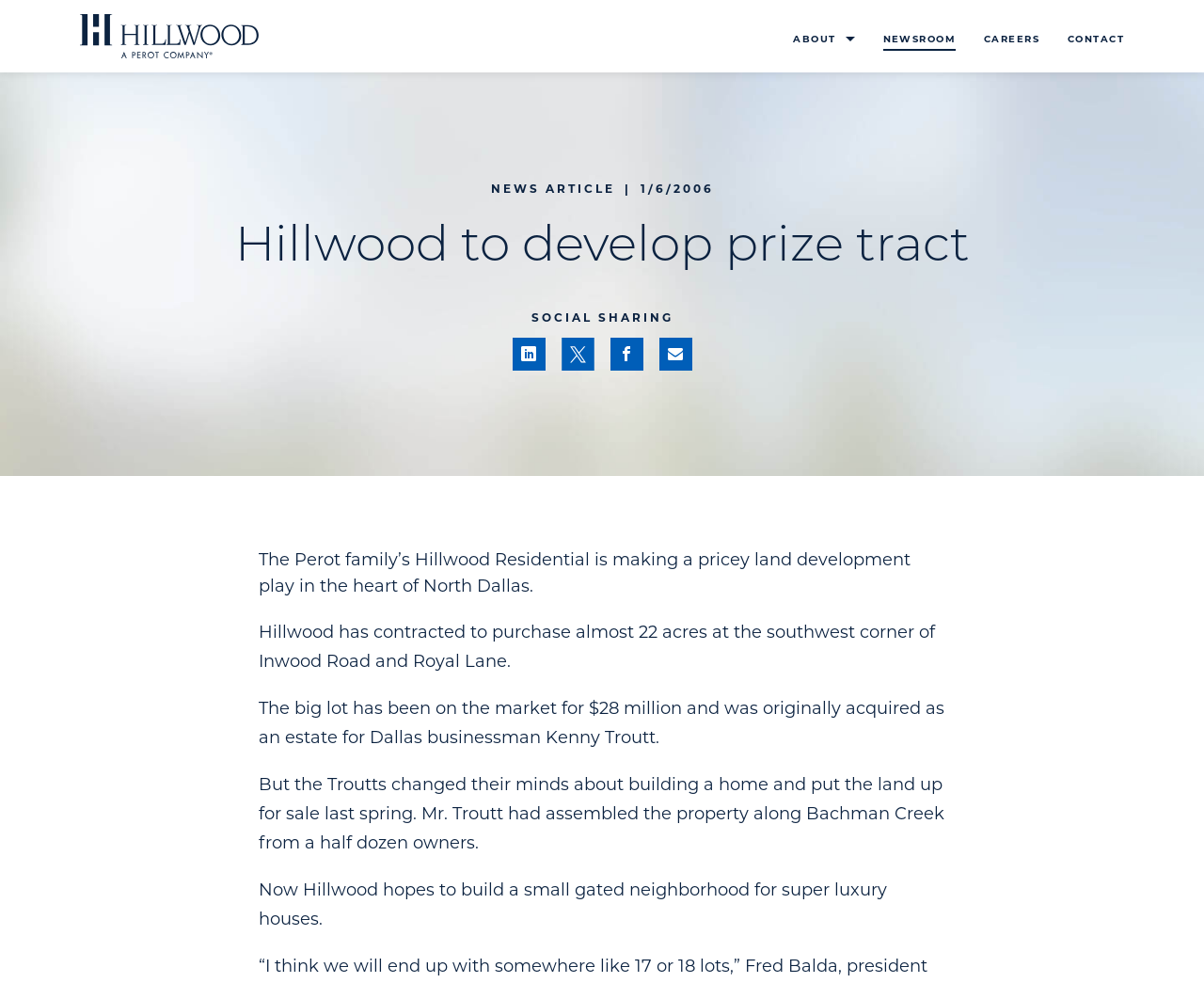Carefully examine the image and provide an in-depth answer to the question: What type of neighborhood does Hillwood hope to build?

According to the article, Hillwood hopes to build a small gated neighborhood for super luxury houses, as stated in the last paragraph.